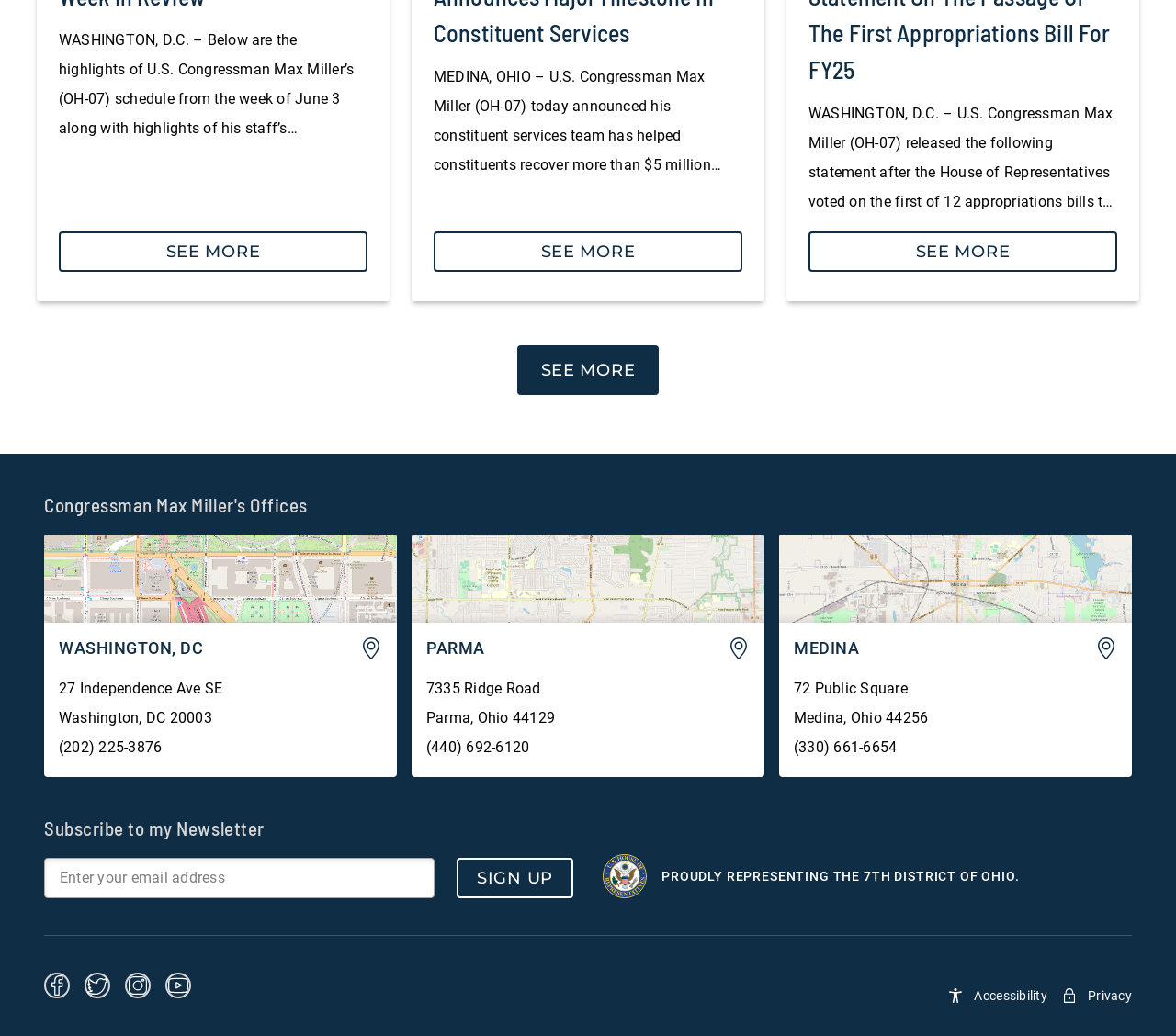What is the purpose of the 'Subscribe to my Newsletter' section?
Please provide an in-depth and detailed response to the question.

The 'Subscribe to my Newsletter' section contains a textbox with the label 'Enter your email address' and a 'SIGN UP' button, indicating that the purpose of this section is to allow users to enter their email address and subscribe to the newsletter.